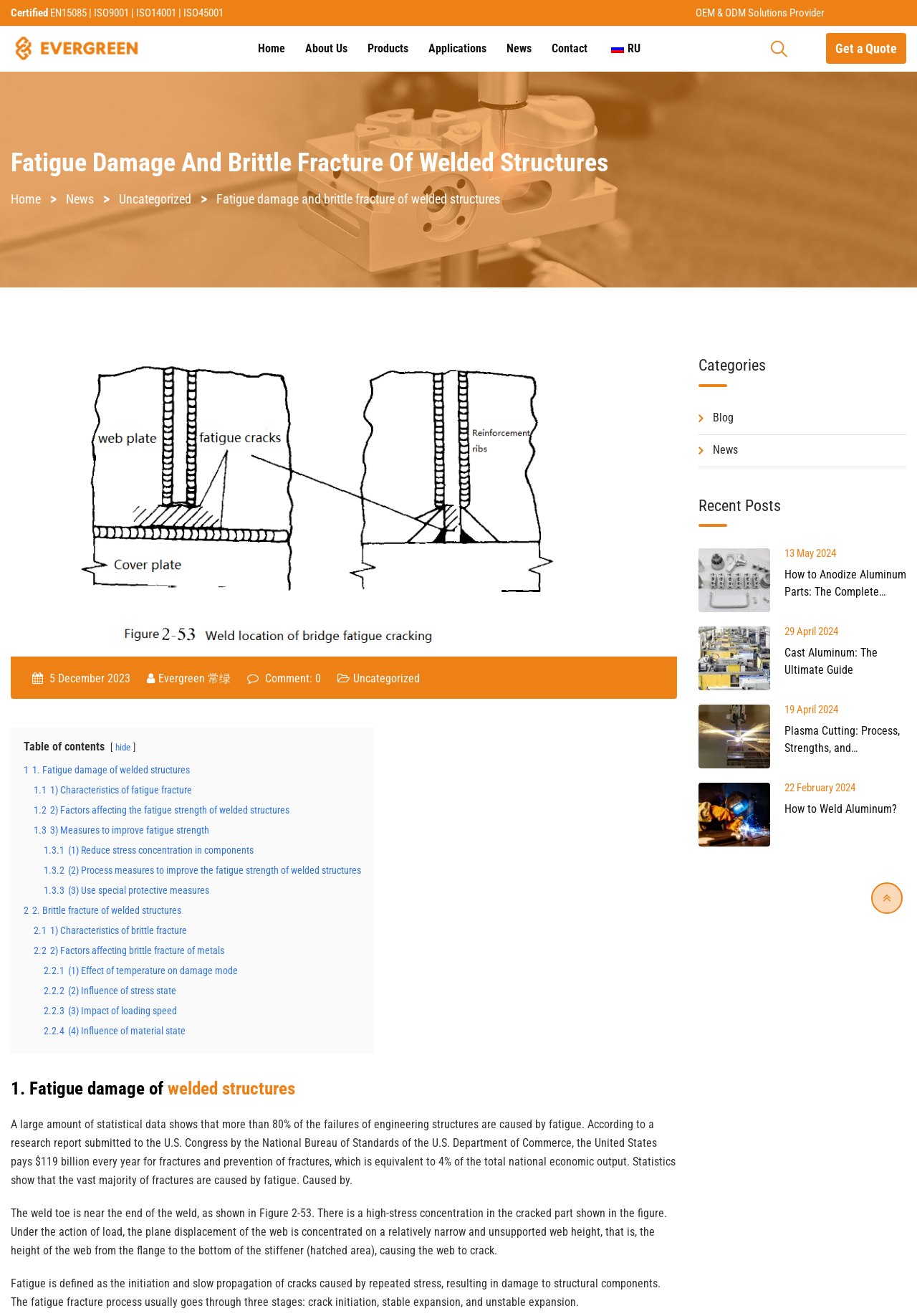Given the content of the image, can you provide a detailed answer to the question?
How many stages does the fatigue fracture process usually go through?

I read the article and found the sentence 'The fatigue fracture process usually goes through three stages: crack initiation, stable expansion, and unstable expansion.' which mentions that the fatigue fracture process goes through three stages.